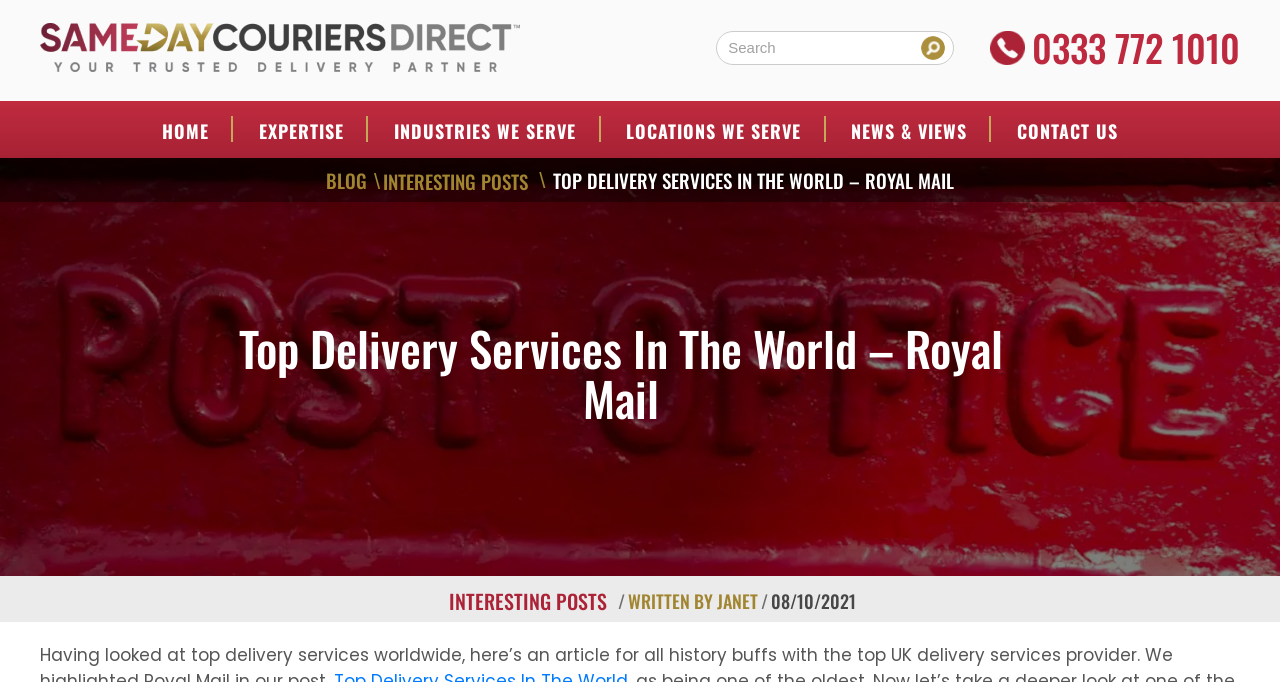Find and indicate the bounding box coordinates of the region you should select to follow the given instruction: "Go to the HOME page".

[0.109, 0.147, 0.181, 0.231]